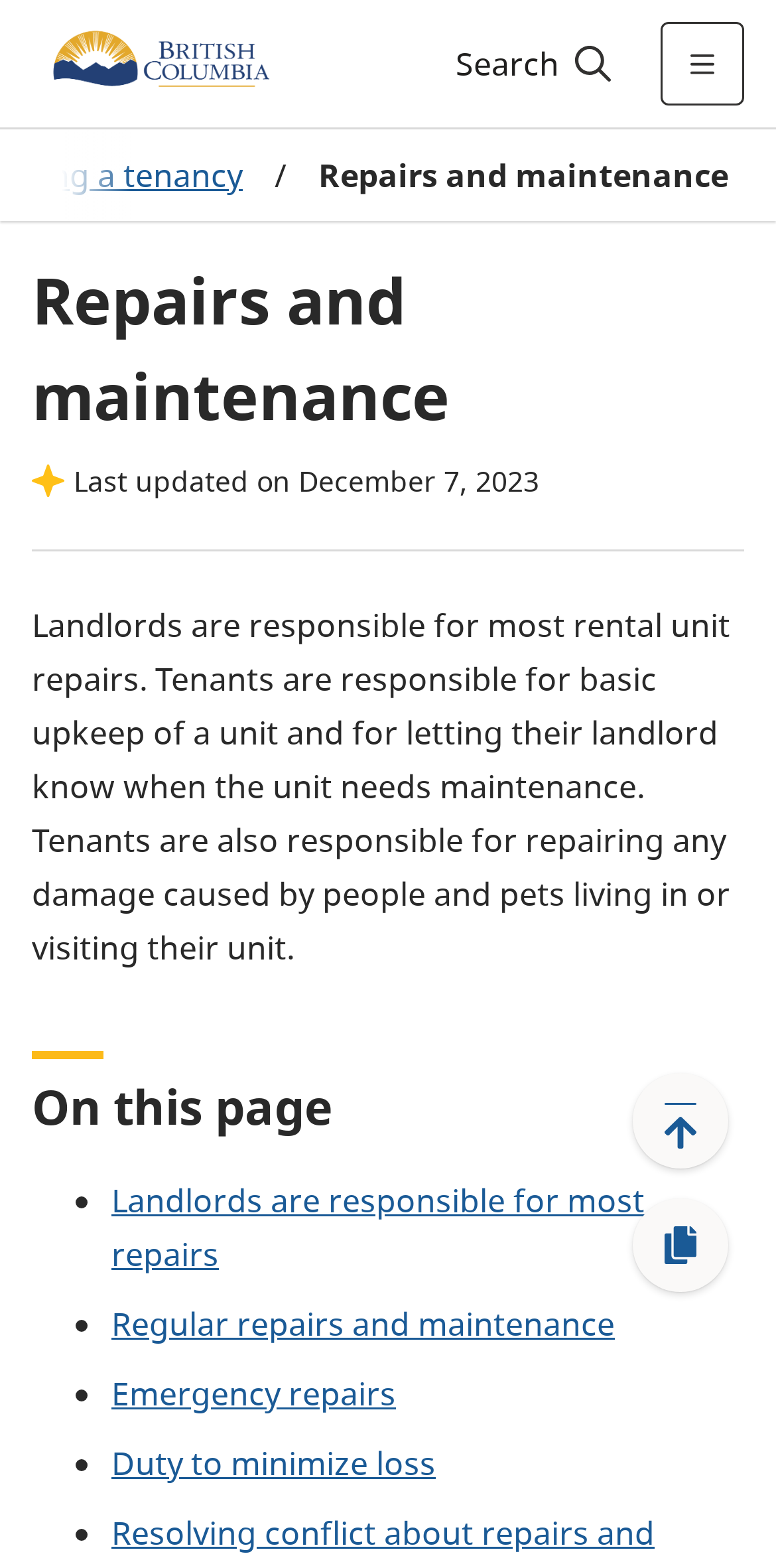Give an extensive and precise description of the webpage.

This webpage is about "Repairs and Maintenance" in the Province of British Columbia. At the top left, there is a link to the "Government of B.C." with an accompanying image. Next to it, on the right, is a search button with a small icon. 

On the top right, there are two buttons, one with an icon and another with an icon. Below these buttons, there is a horizontal line separating the top section from the main content. 

The main content starts with a heading "Repairs and Maintenance" followed by a subheading "Last updated on December 7, 2023". Below this, there is a paragraph explaining the responsibilities of landlords and tenants regarding repairs and maintenance. 

Further down, there is a heading "On this page" followed by a list of four items, each marked with a bullet point. The list items are links to different topics, including "Landlords are responsible for most repairs", "Regular repairs and maintenance", "Emergency repairs", and "Duty to minimize loss". 

At the bottom of the page, there are two buttons, "Back to top" and "Copy link", each with an accompanying icon.